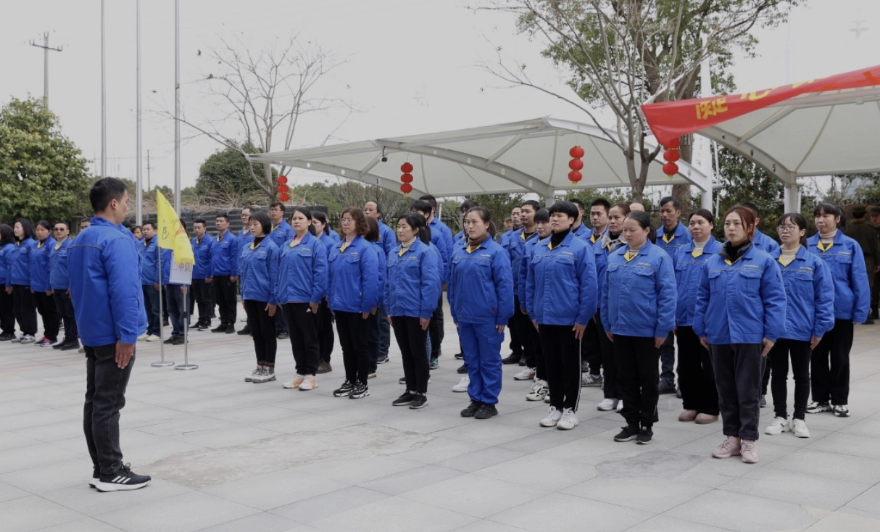What is the leader doing in the foreground?
Examine the image and give a concise answer in one word or a short phrase.

addressing the group